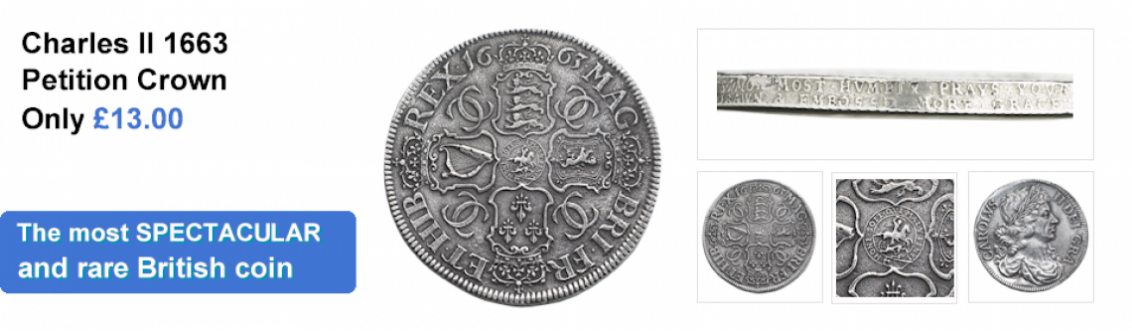What is the color of the banner?
We need a detailed and meticulous answer to the question.

The color of the banner can be determined by looking at the description of the image, which states that there is a 'vibrant blue banner' proclaiming the Petition Crown to be 'The most SPECTACULAR and rare British coin'. This description explicitly mentions the color of the banner, indicating that it is vibrant blue.